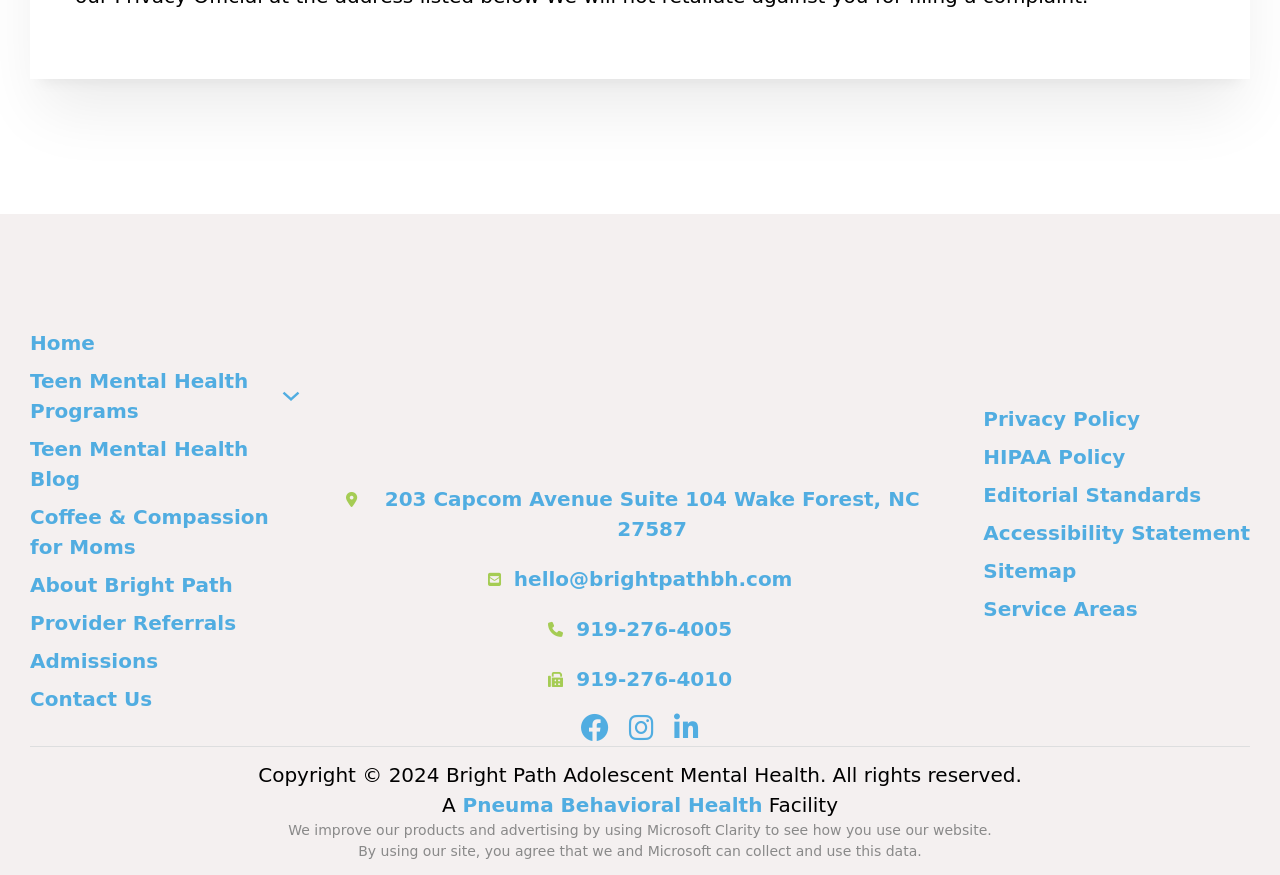Provide a one-word or short-phrase response to the question:
What is the phone number of the organization?

919-276-4005